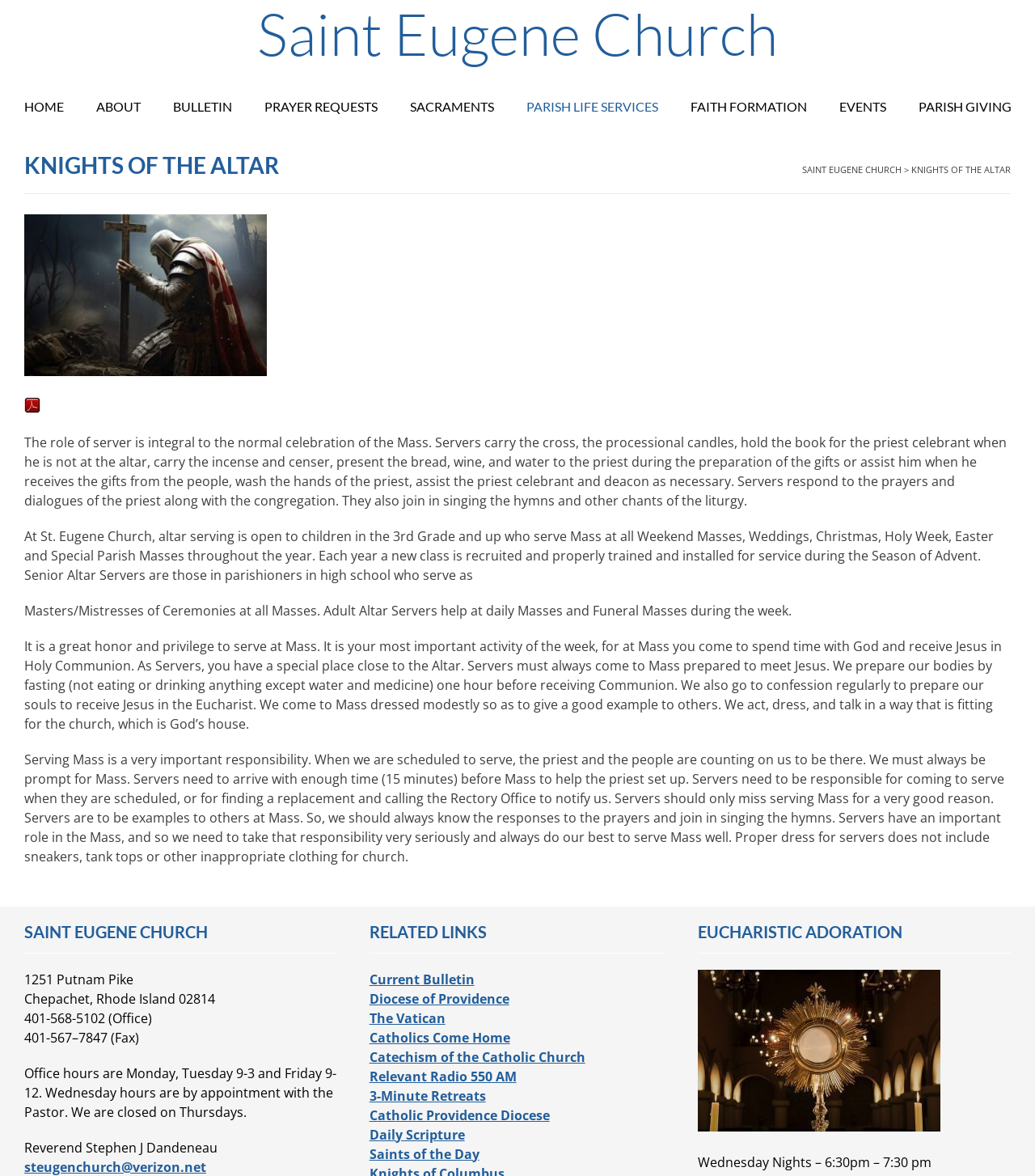Please locate the clickable area by providing the bounding box coordinates to follow this instruction: "Click SAINT EUGENE CHURCH".

[0.775, 0.139, 0.871, 0.149]